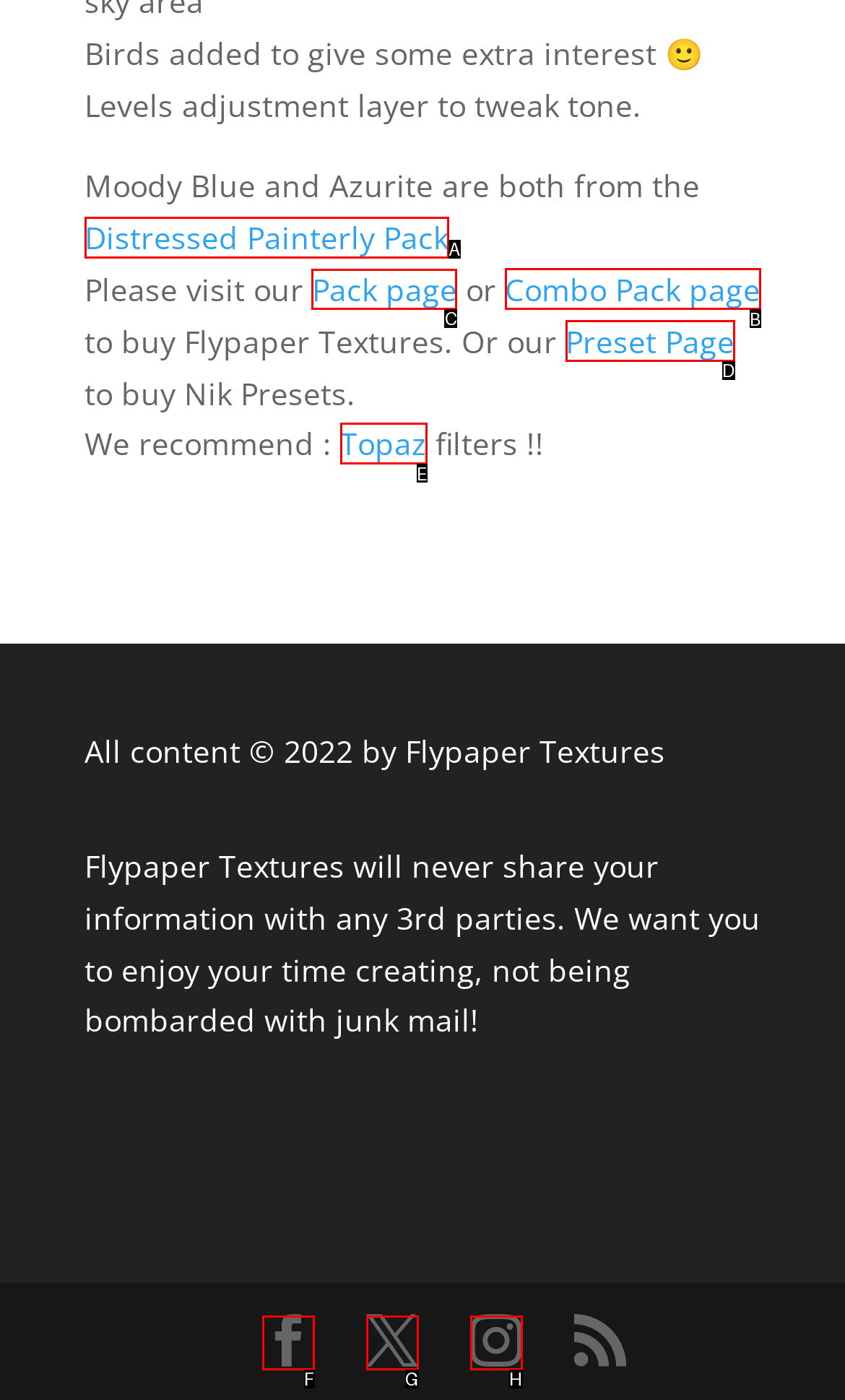Select the appropriate bounding box to fulfill the task: Explore My diary of italian recipes Respond with the corresponding letter from the choices provided.

None